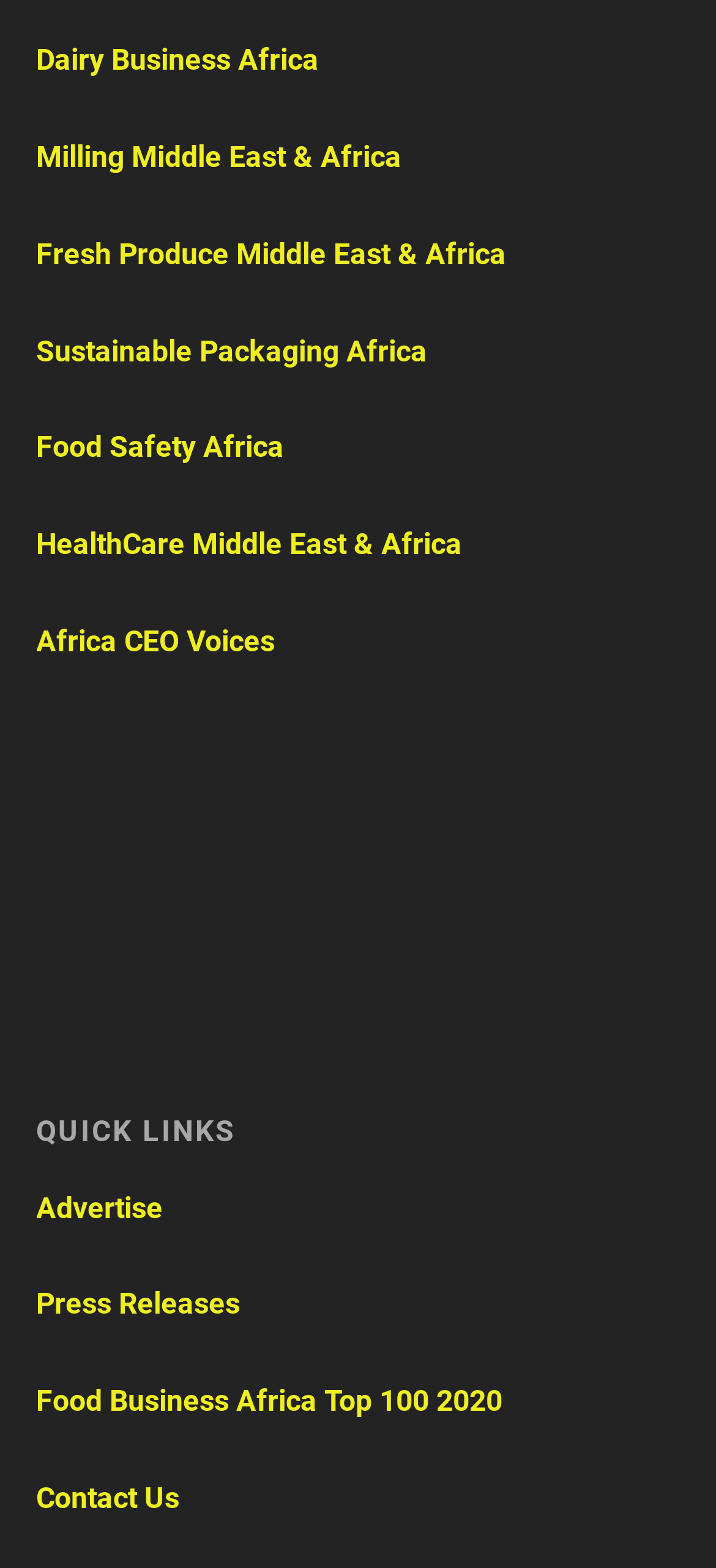What is the last link on the webpage?
Using the image, provide a concise answer in one word or a short phrase.

Contact Us